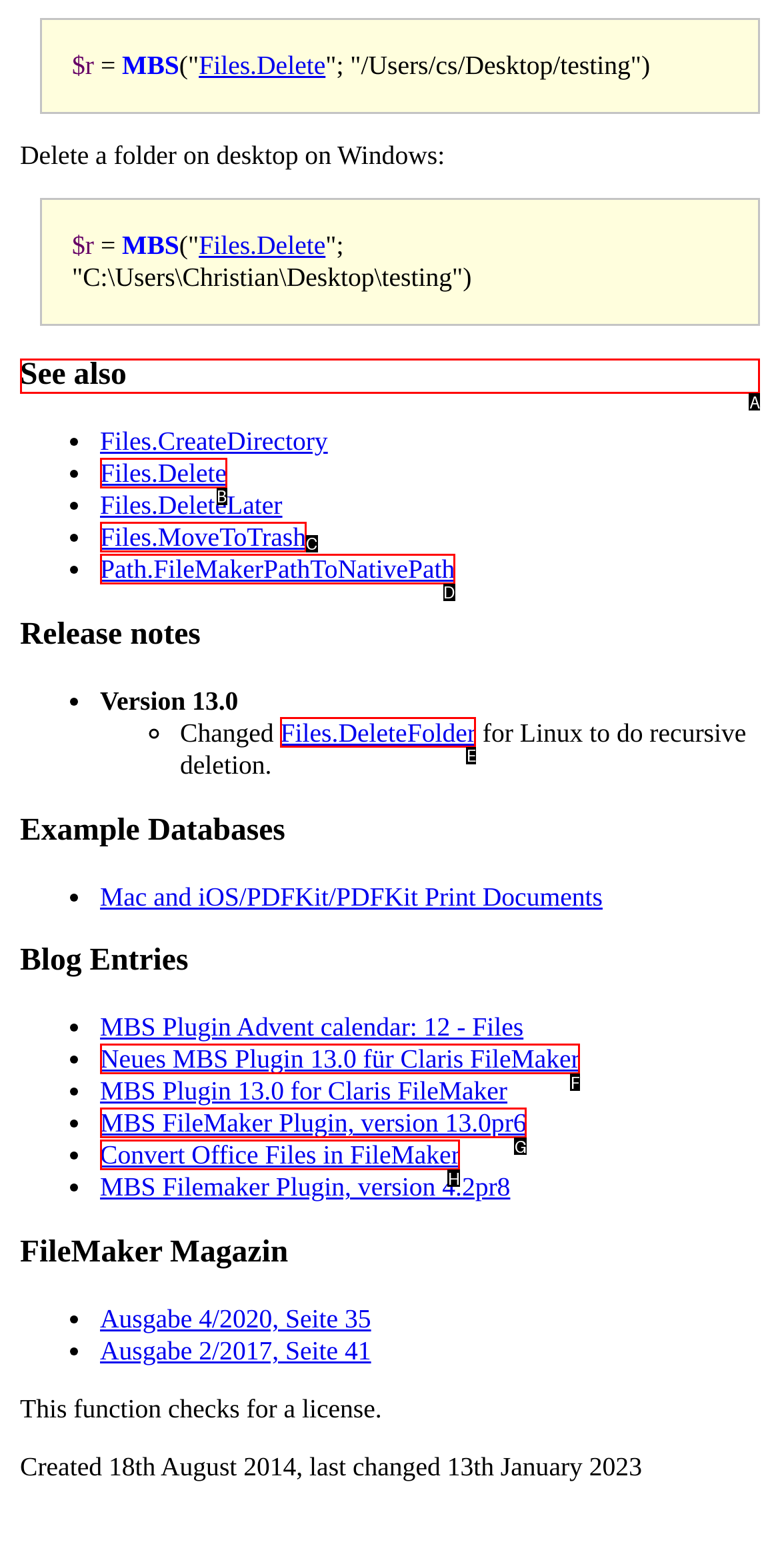Which option should be clicked to complete this task: See also
Reply with the letter of the correct choice from the given choices.

A